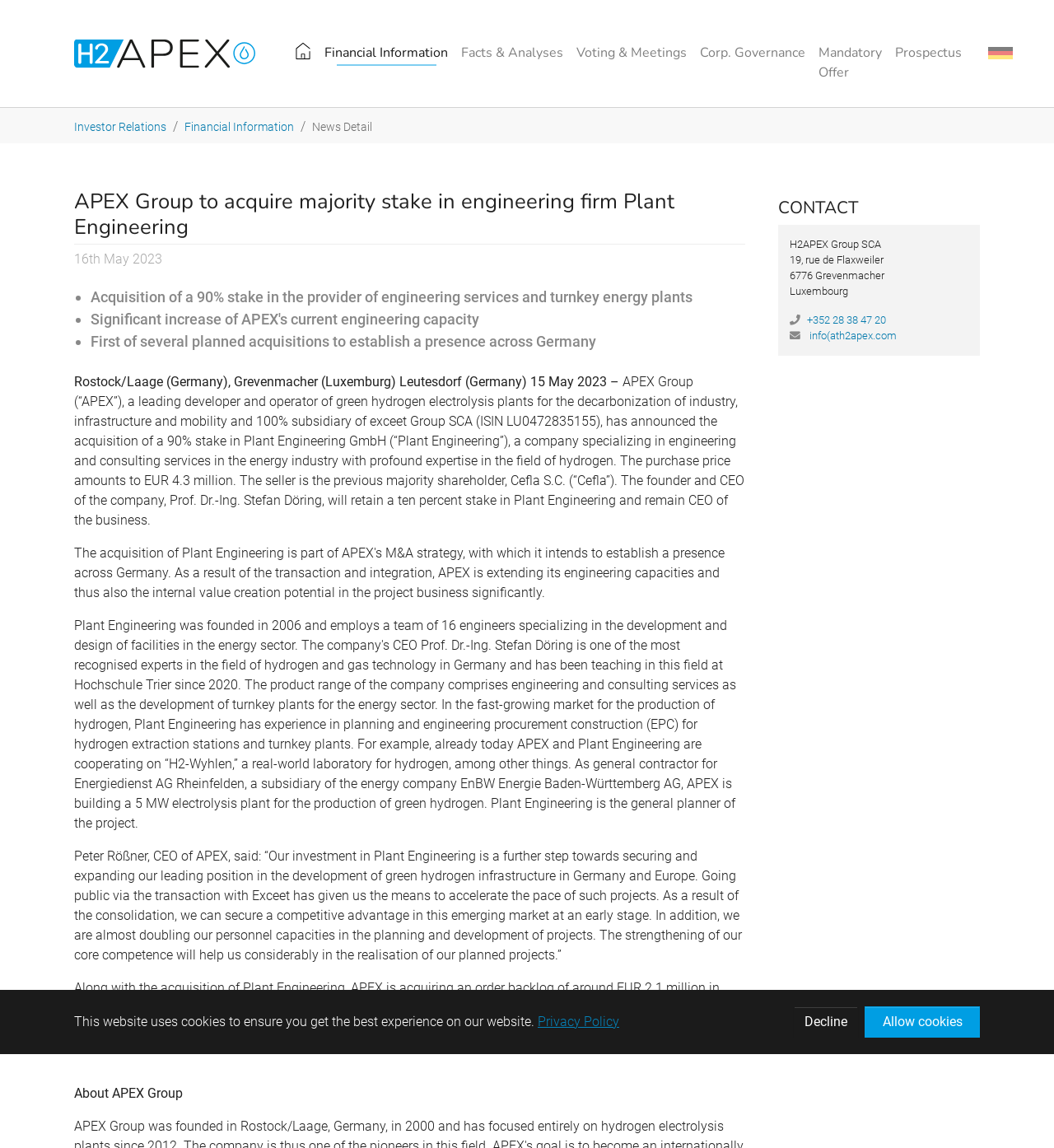Specify the bounding box coordinates of the element's region that should be clicked to achieve the following instruction: "View 'News Detail'". The bounding box coordinates consist of four float numbers between 0 and 1, in the format [left, top, right, bottom].

[0.296, 0.105, 0.353, 0.117]